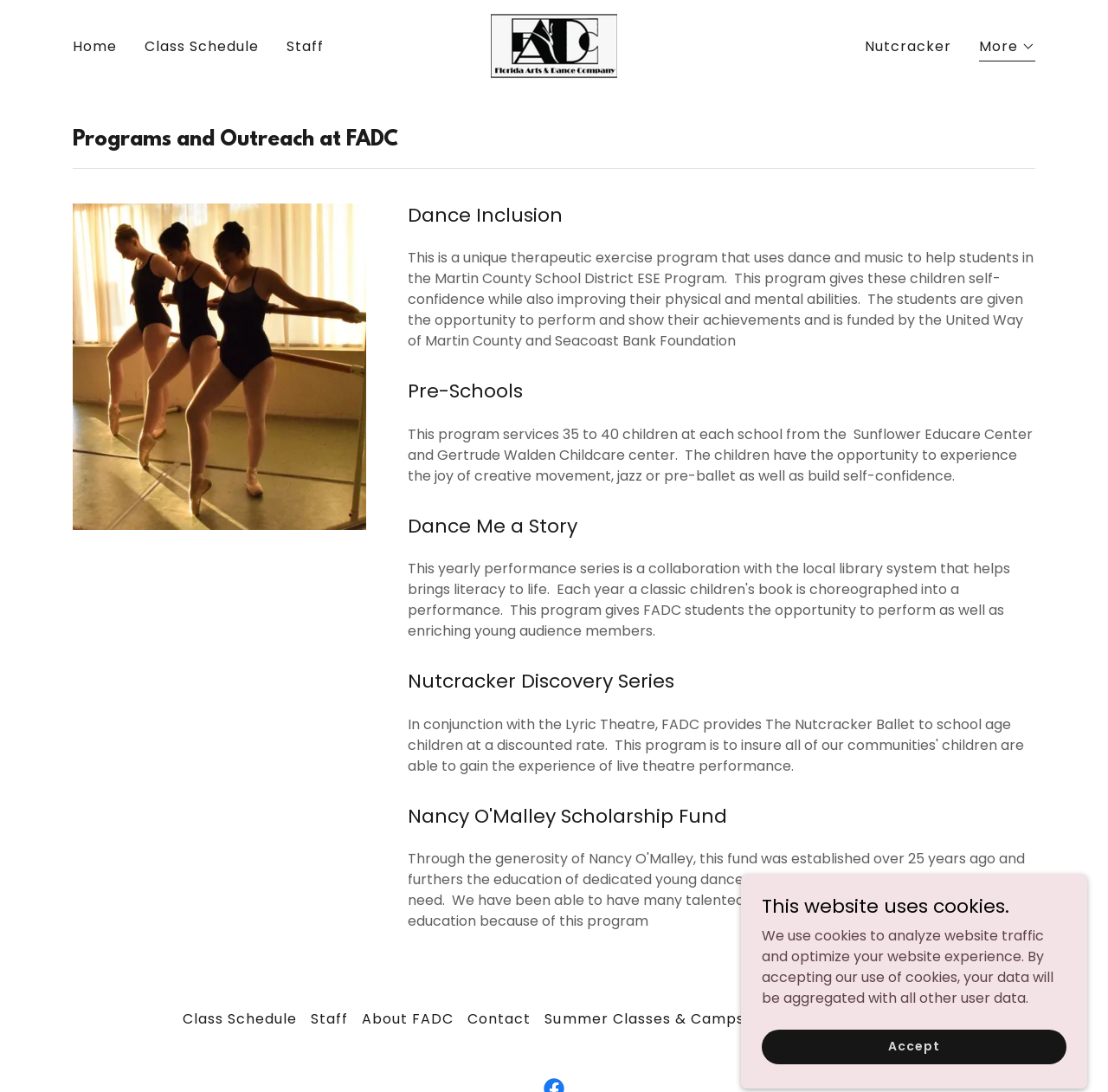Identify the main heading of the webpage and provide its text content.

Programs and Outreach at FADC